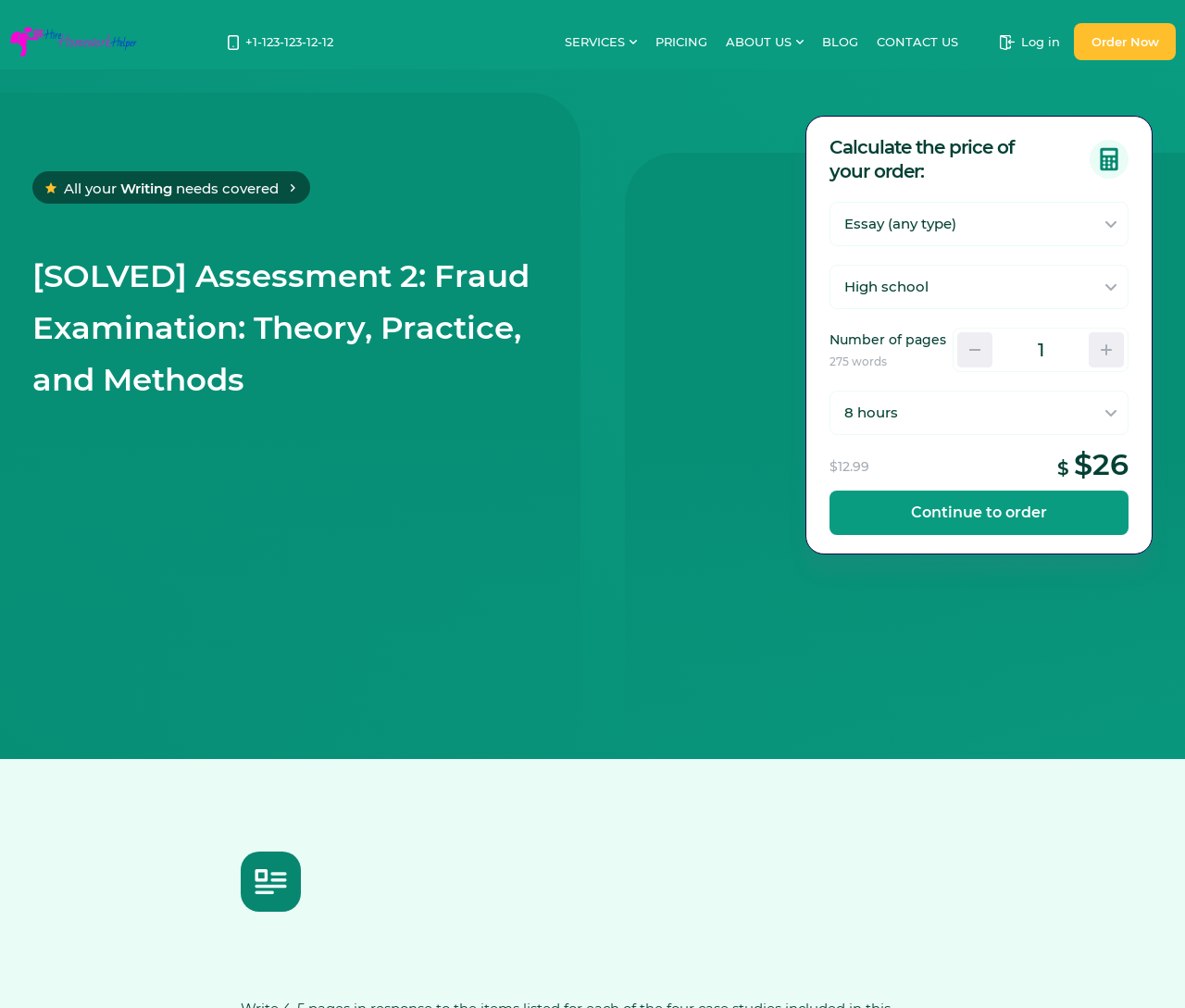Specify the bounding box coordinates of the element's area that should be clicked to execute the given instruction: "Select an option from the 'Number of pages' combobox". The coordinates should be four float numbers between 0 and 1, i.e., [left, top, right, bottom].

[0.7, 0.2, 0.952, 0.244]